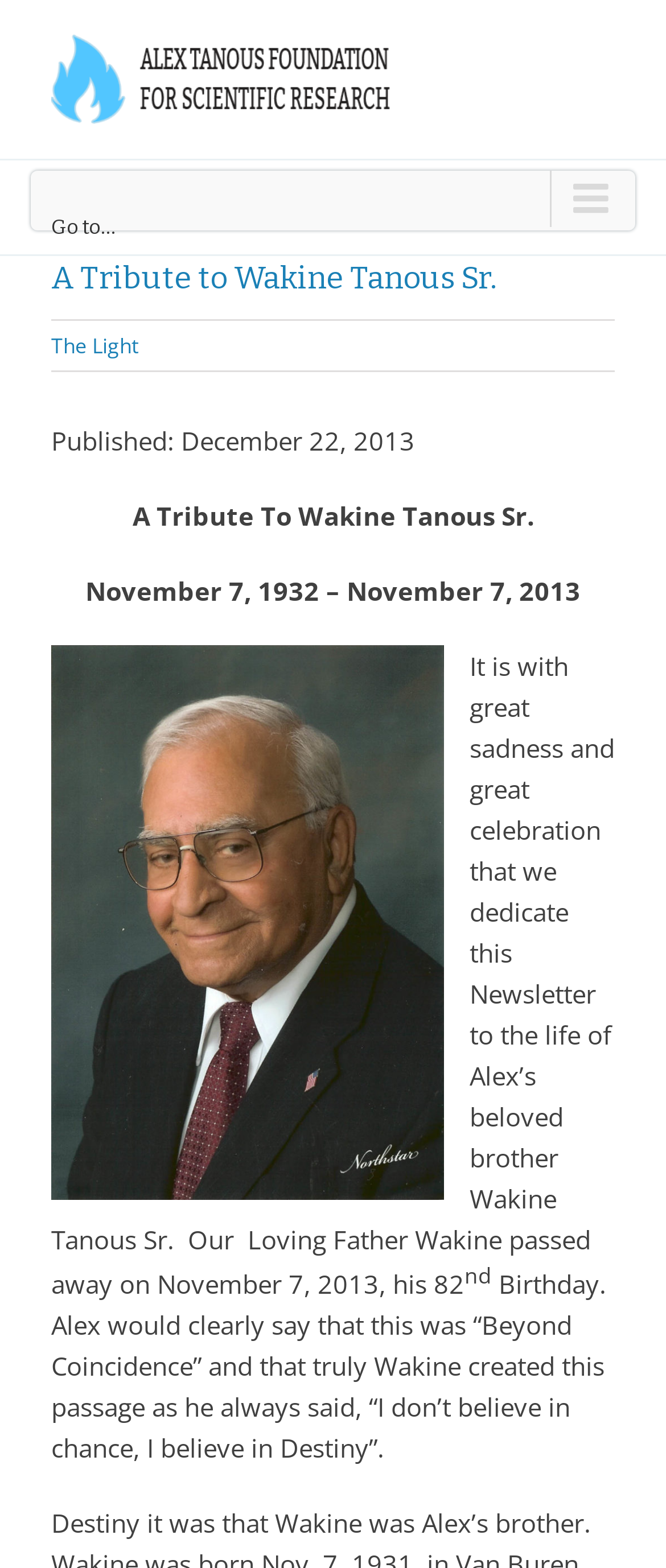Answer the question with a single word or phrase: 
What is the logo at the top left corner?

Alex Tanous Foundation Logo